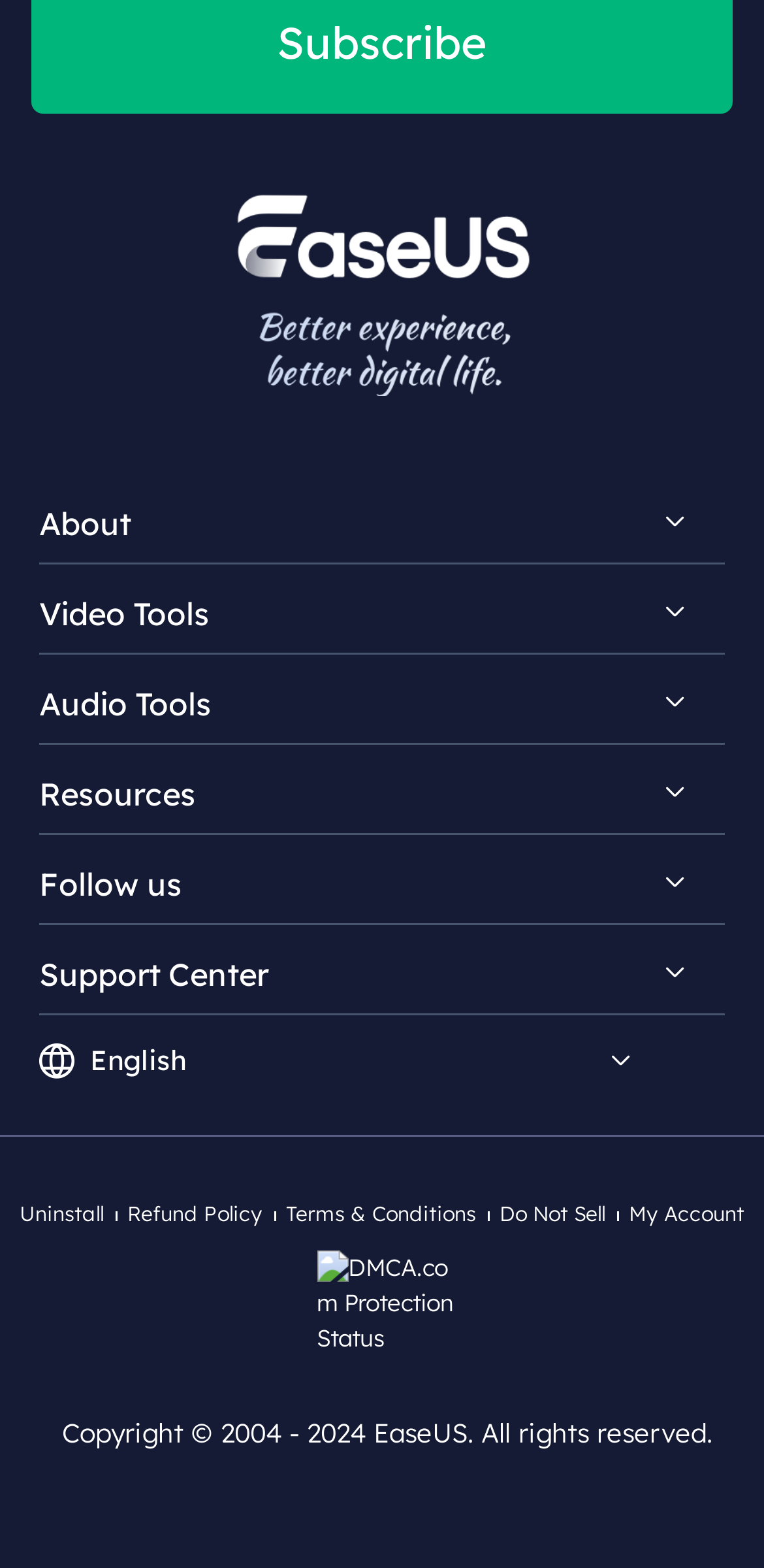Please give a succinct answer to the question in one word or phrase:
What is the 'Customer reviews powered by Trustpilot' section for?

To display customer reviews